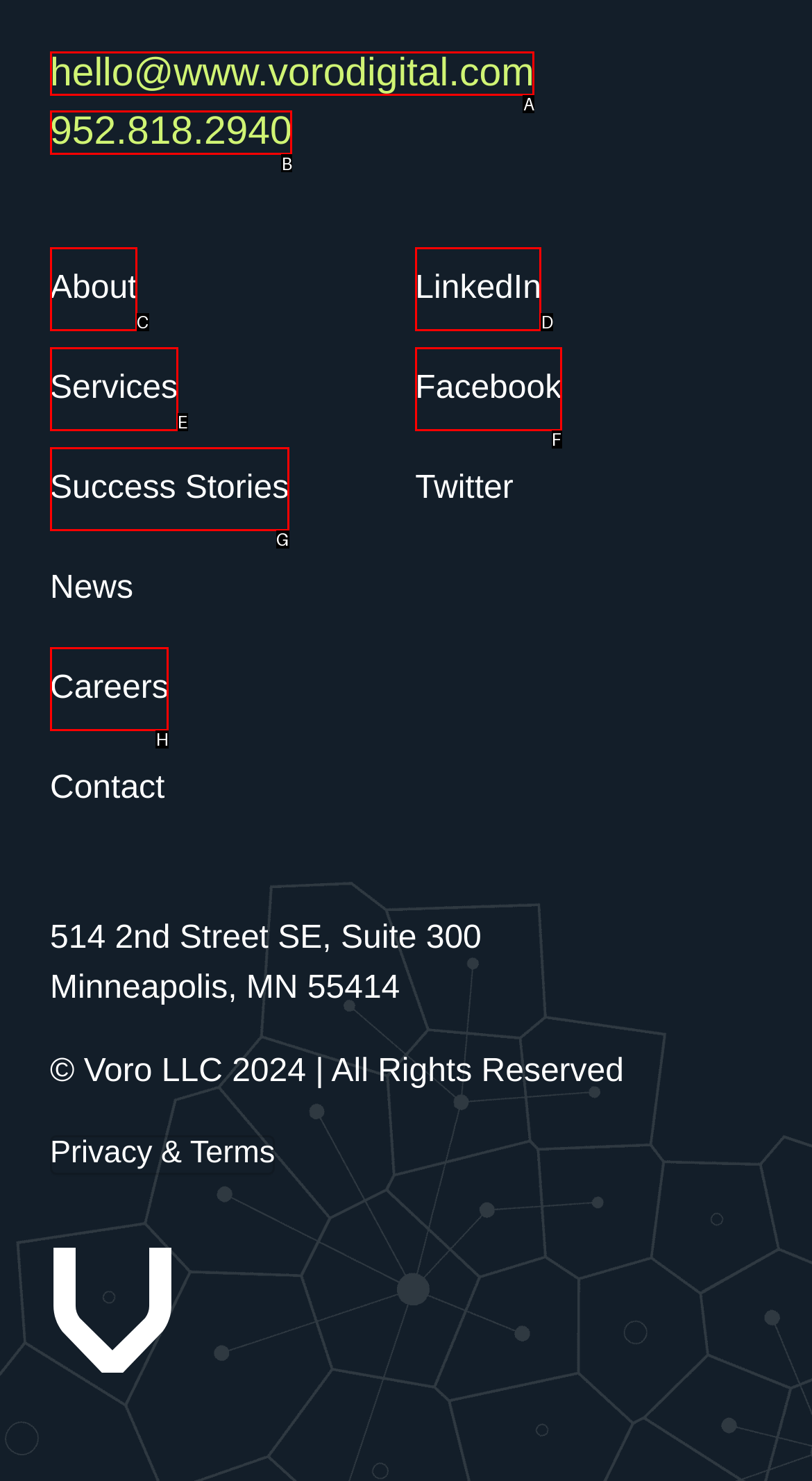Tell me the letter of the HTML element that best matches the description: LinkedIn from the provided options.

D